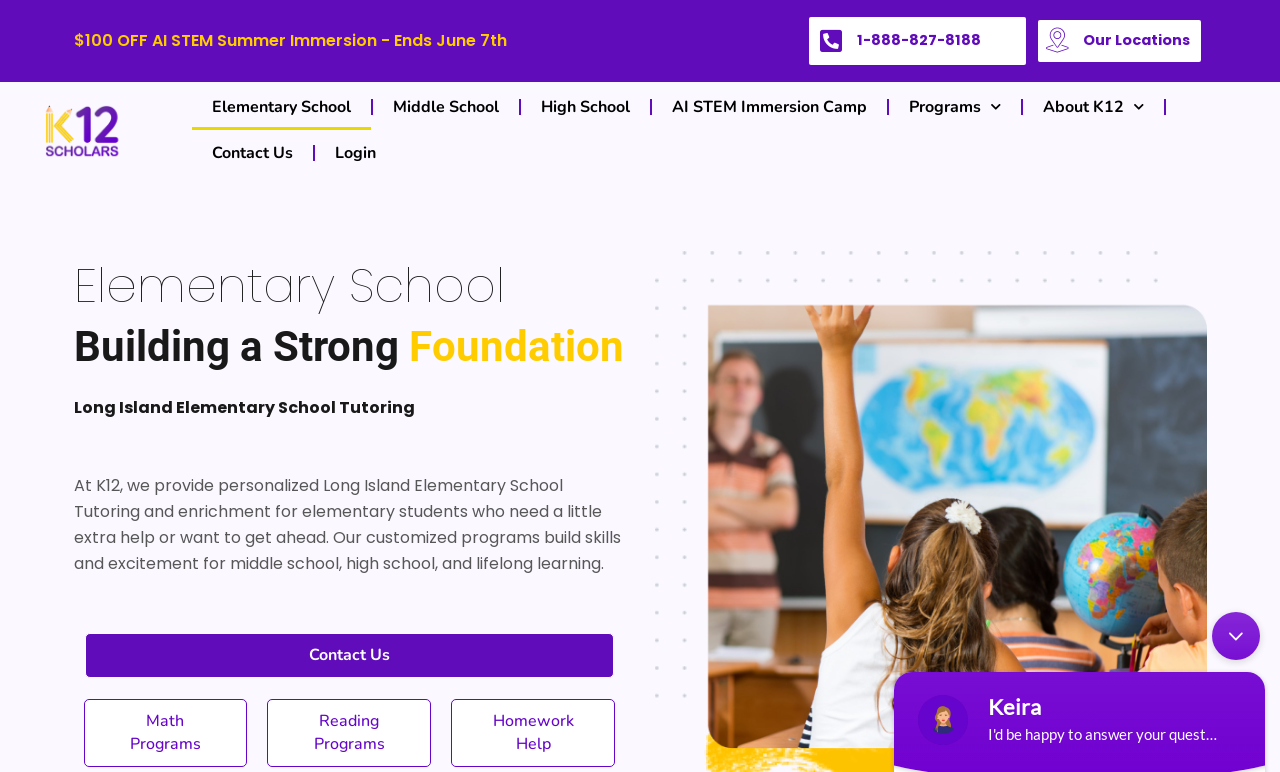Please examine the image and answer the question with a detailed explanation:
What is the purpose of the 'Contact Us' button on the webpage?

The 'Contact Us' button is provided at the bottom of the webpage, which allows users to get in touch with K12 Scholars, likely to inquire about their programs or services.